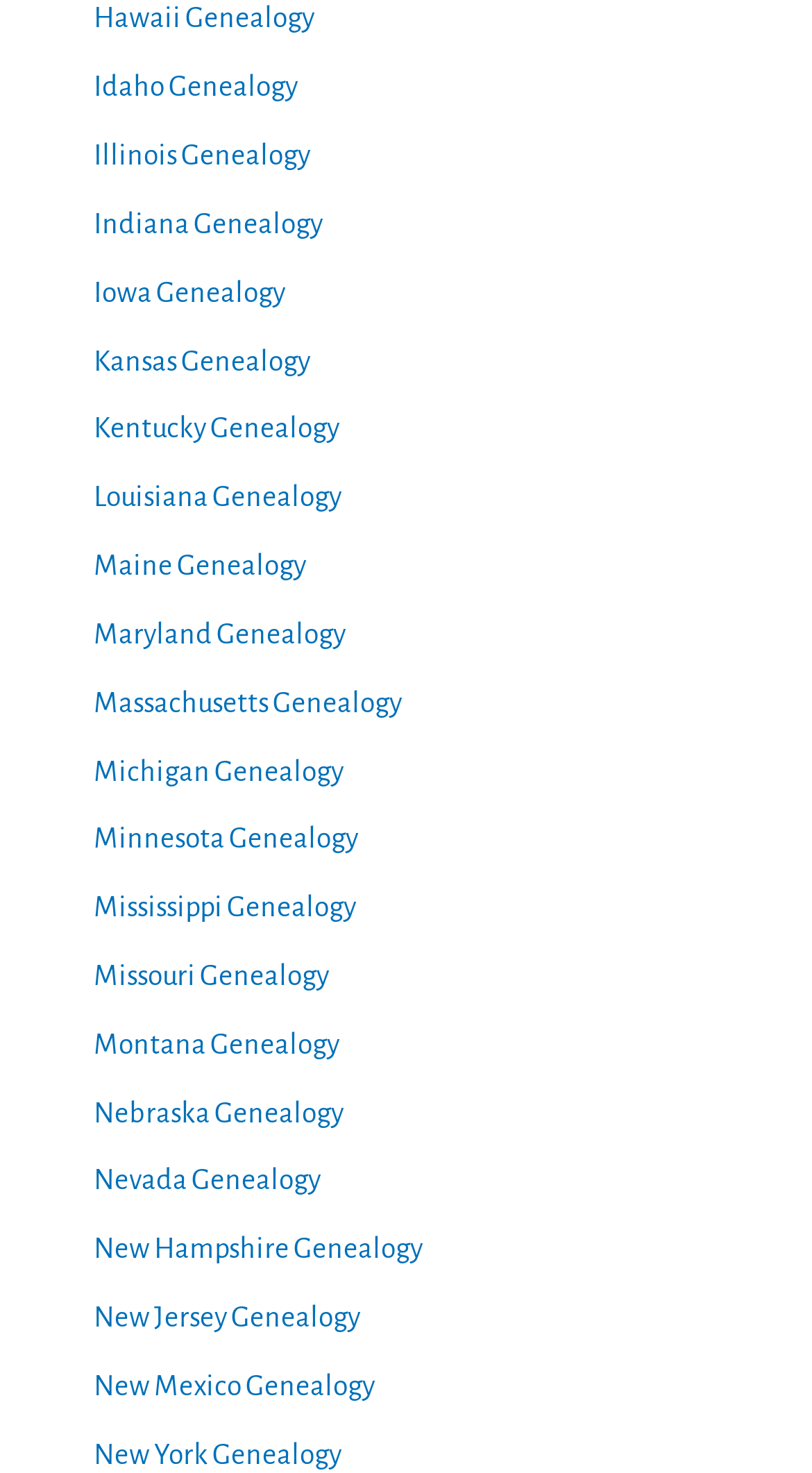Provide the bounding box coordinates for the area that should be clicked to complete the instruction: "Learn about New York Genealogy".

[0.115, 0.977, 0.421, 0.998]